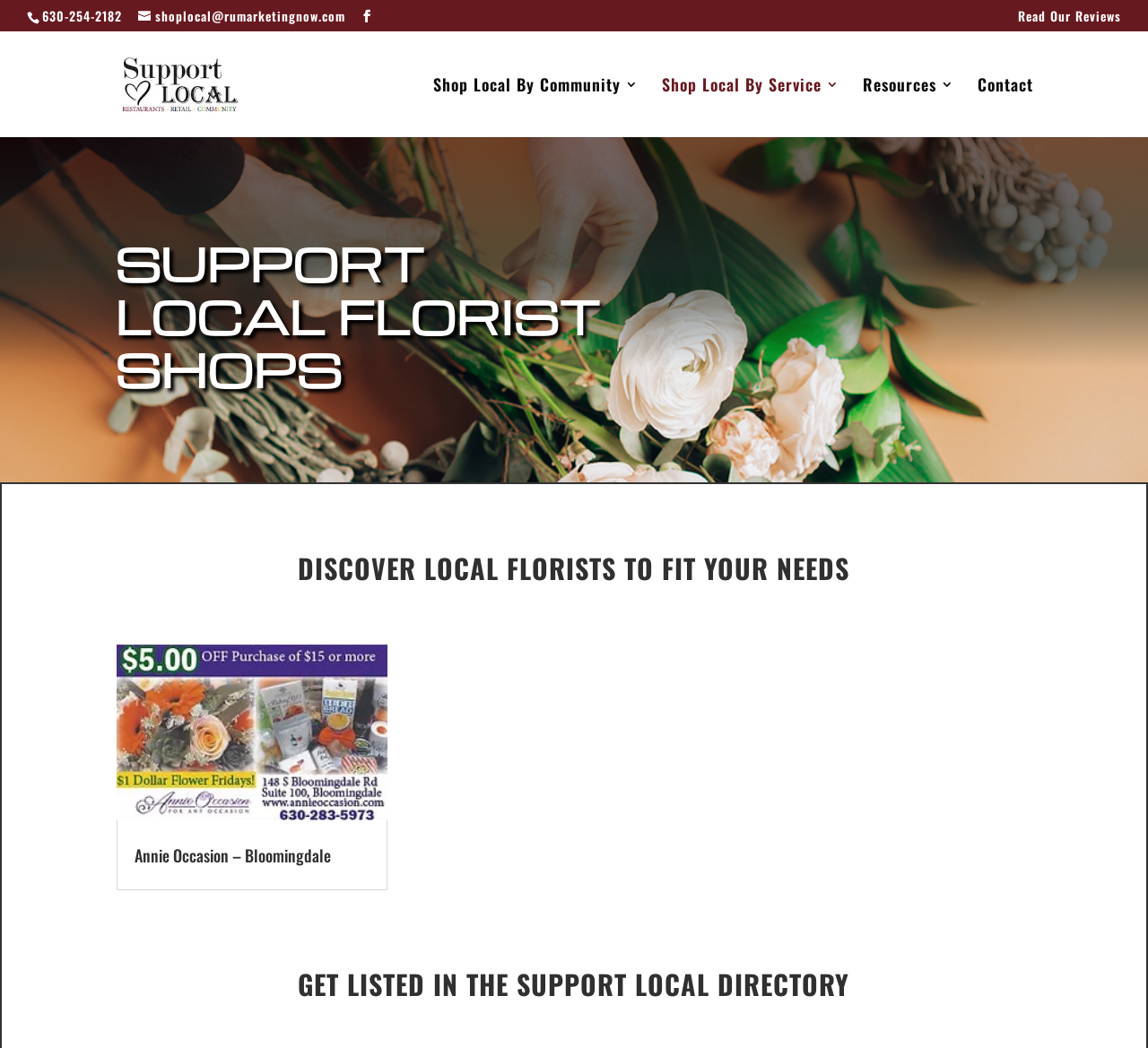Use a single word or phrase to answer the question:
What is the last option in the navigation menu?

Contact